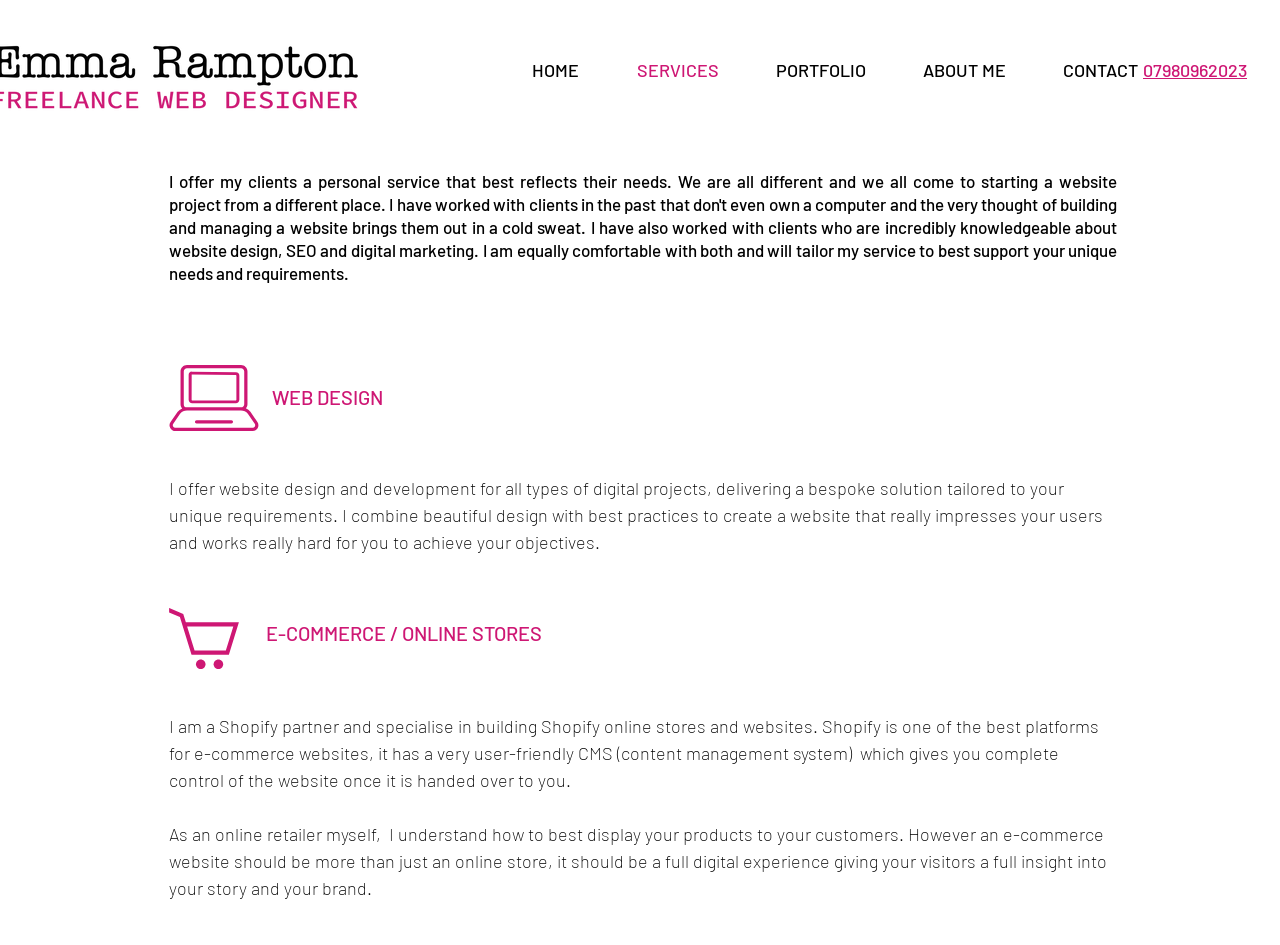Please answer the following question using a single word or phrase: 
What e-commerce platform does the website specialize in?

Shopify